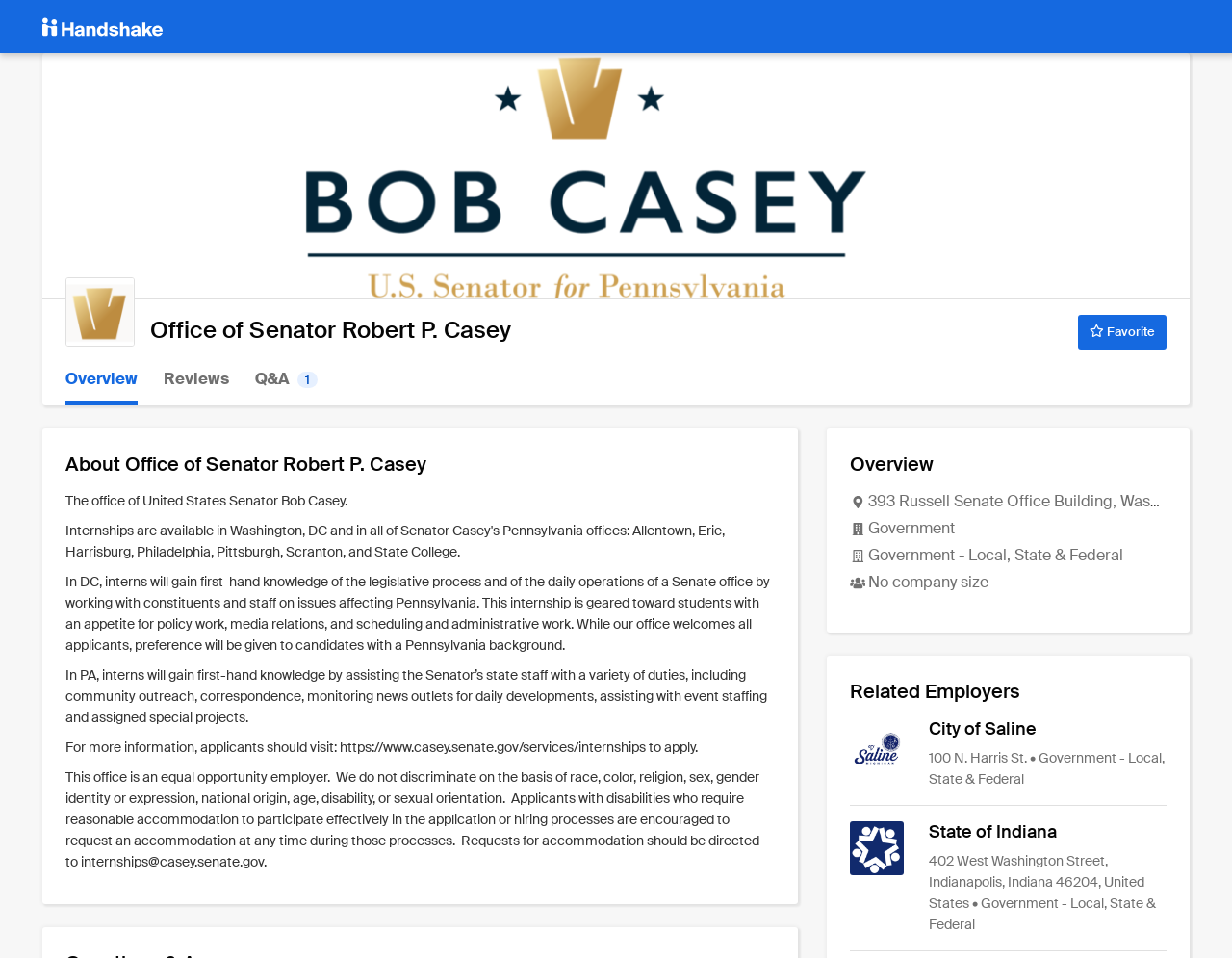Locate the bounding box coordinates of the element to click to perform the following action: 'Click on the 'Favorite' button'. The coordinates should be given as four float values between 0 and 1, in the form of [left, top, right, bottom].

[0.875, 0.328, 0.947, 0.365]